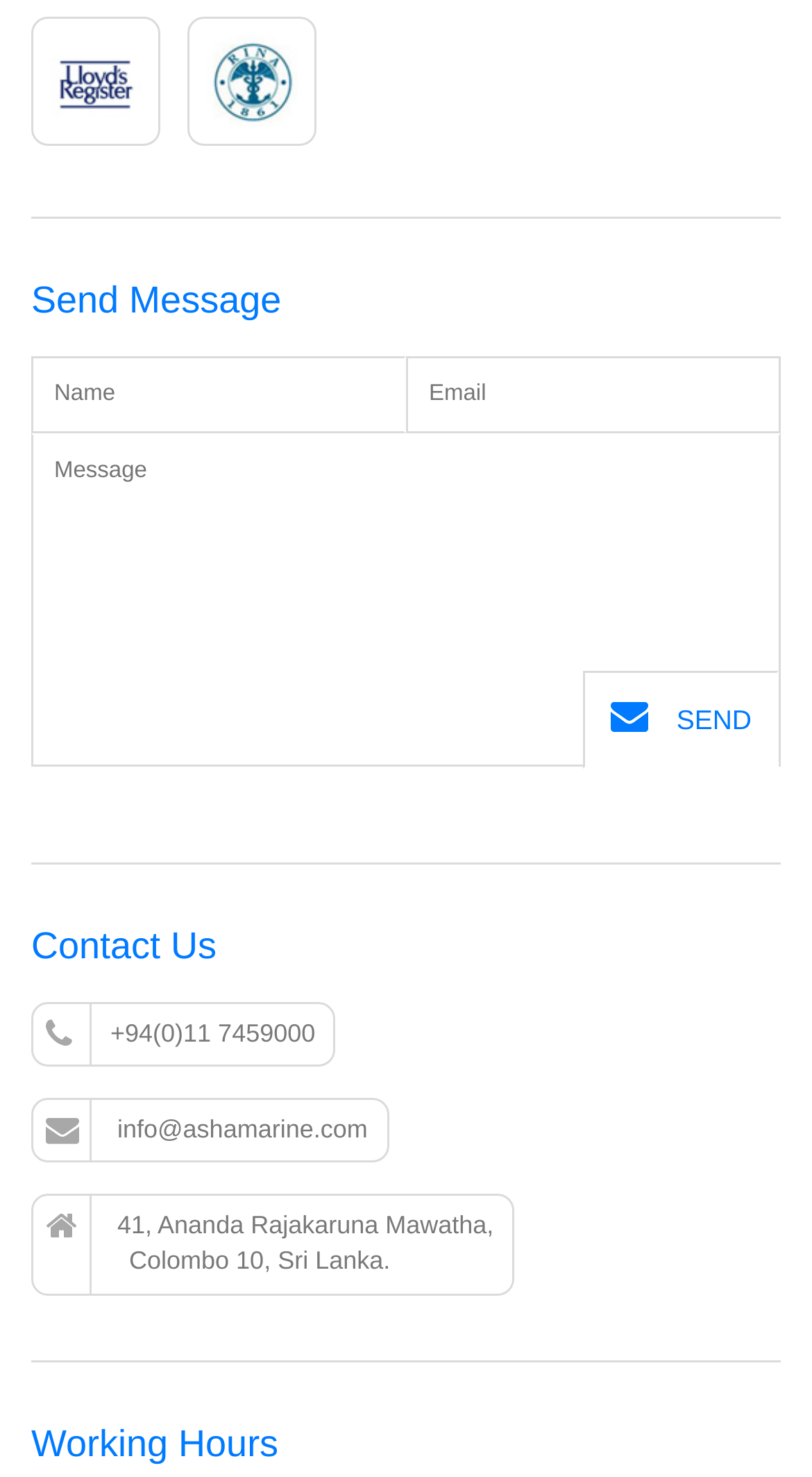Please identify the bounding box coordinates of the element that needs to be clicked to execute the following command: "Click the Contact Us link". Provide the bounding box using four float numbers between 0 and 1, formatted as [left, top, right, bottom].

[0.038, 0.628, 0.962, 0.656]